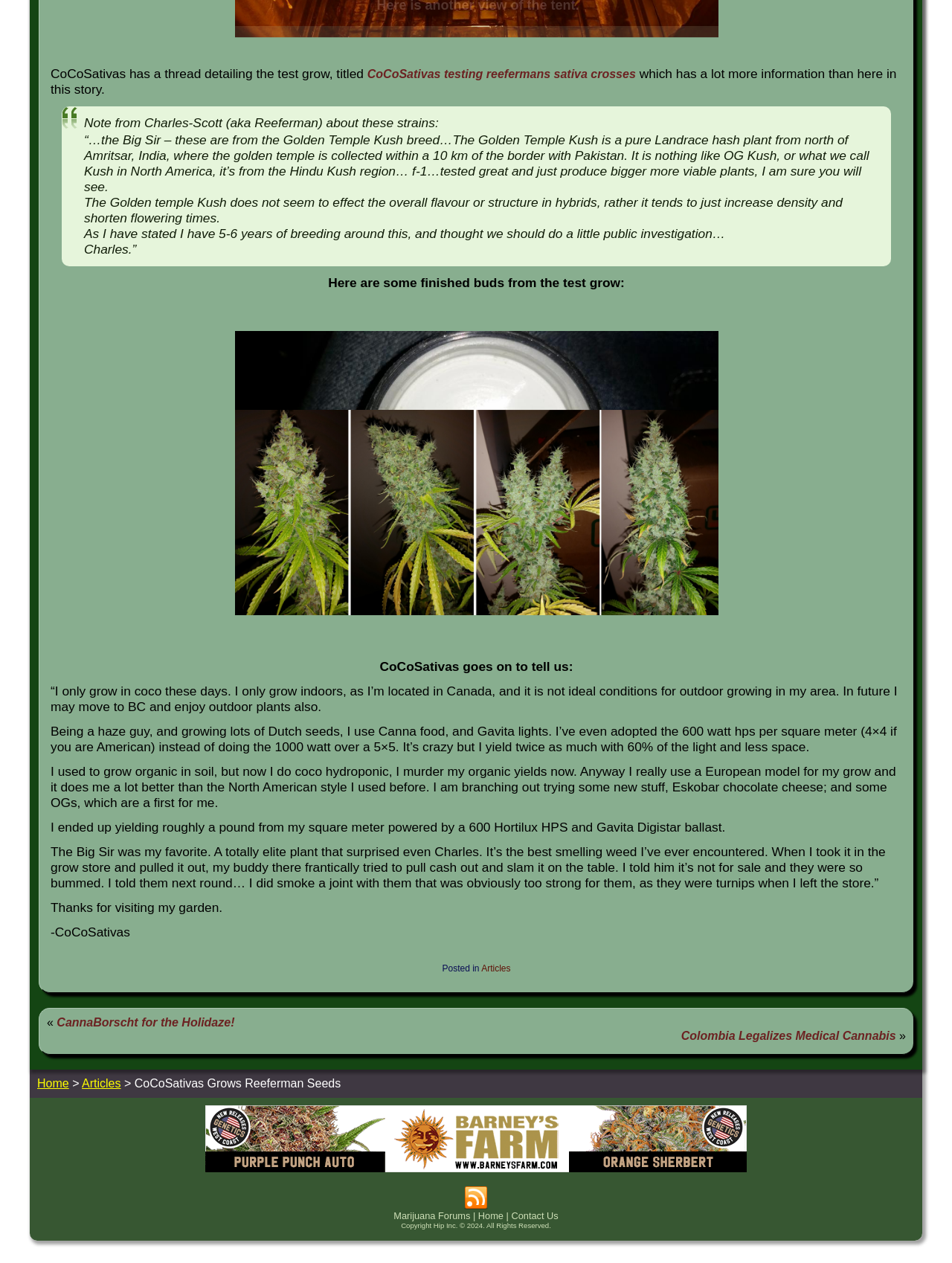Locate the bounding box coordinates of the item that should be clicked to fulfill the instruction: "Check the link to Canna Forum RSS Feed".

[0.488, 0.939, 0.512, 0.958]